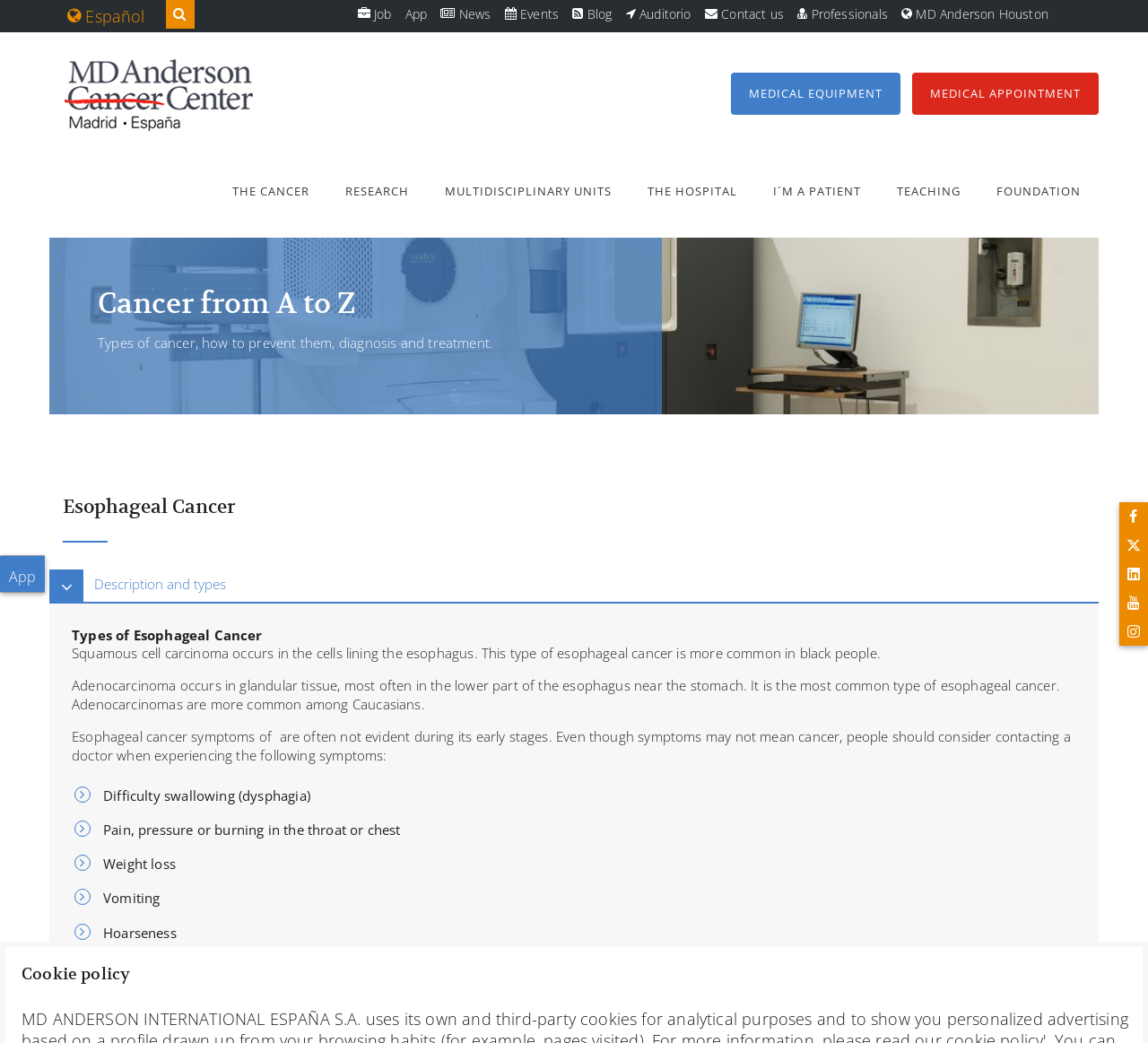Find the bounding box coordinates for the UI element that matches this description: "Medical Appointment".

[0.795, 0.07, 0.957, 0.11]